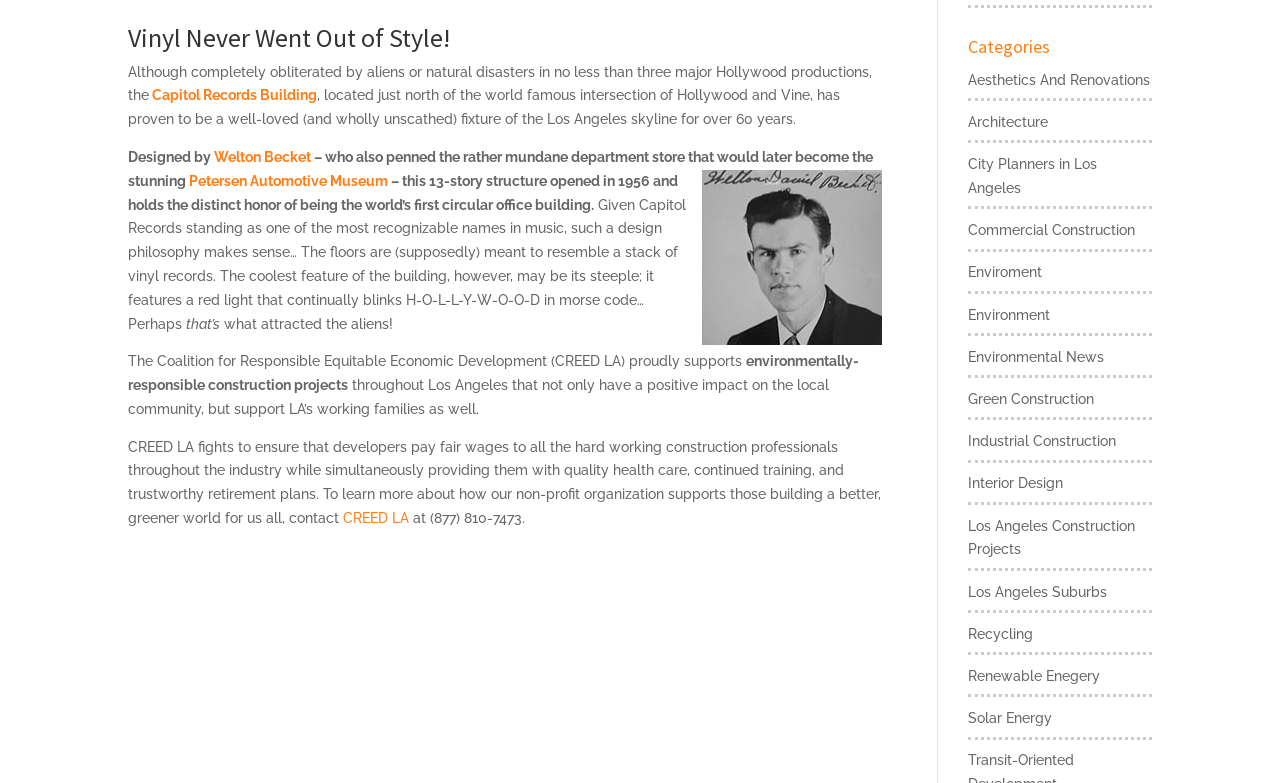Please determine the bounding box of the UI element that matches this description: City Planners in Los Angeles. The coordinates should be given as (top-left x, top-left y, bottom-right x, bottom-right y), with all values between 0 and 1.

[0.756, 0.2, 0.857, 0.25]